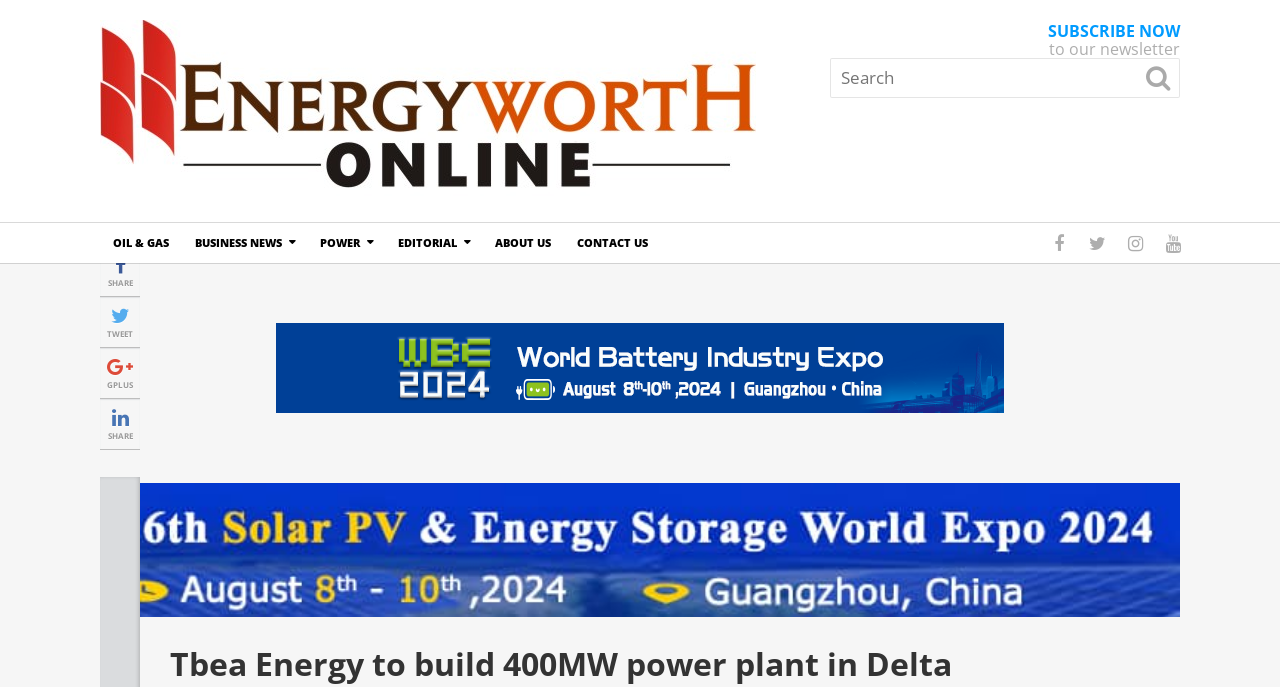For the following element description, predict the bounding box coordinates in the format (top-left x, top-left y, bottom-right x, bottom-right y). All values should be floating point numbers between 0 and 1. Description: name="s" placeholder="Search Articles"

None